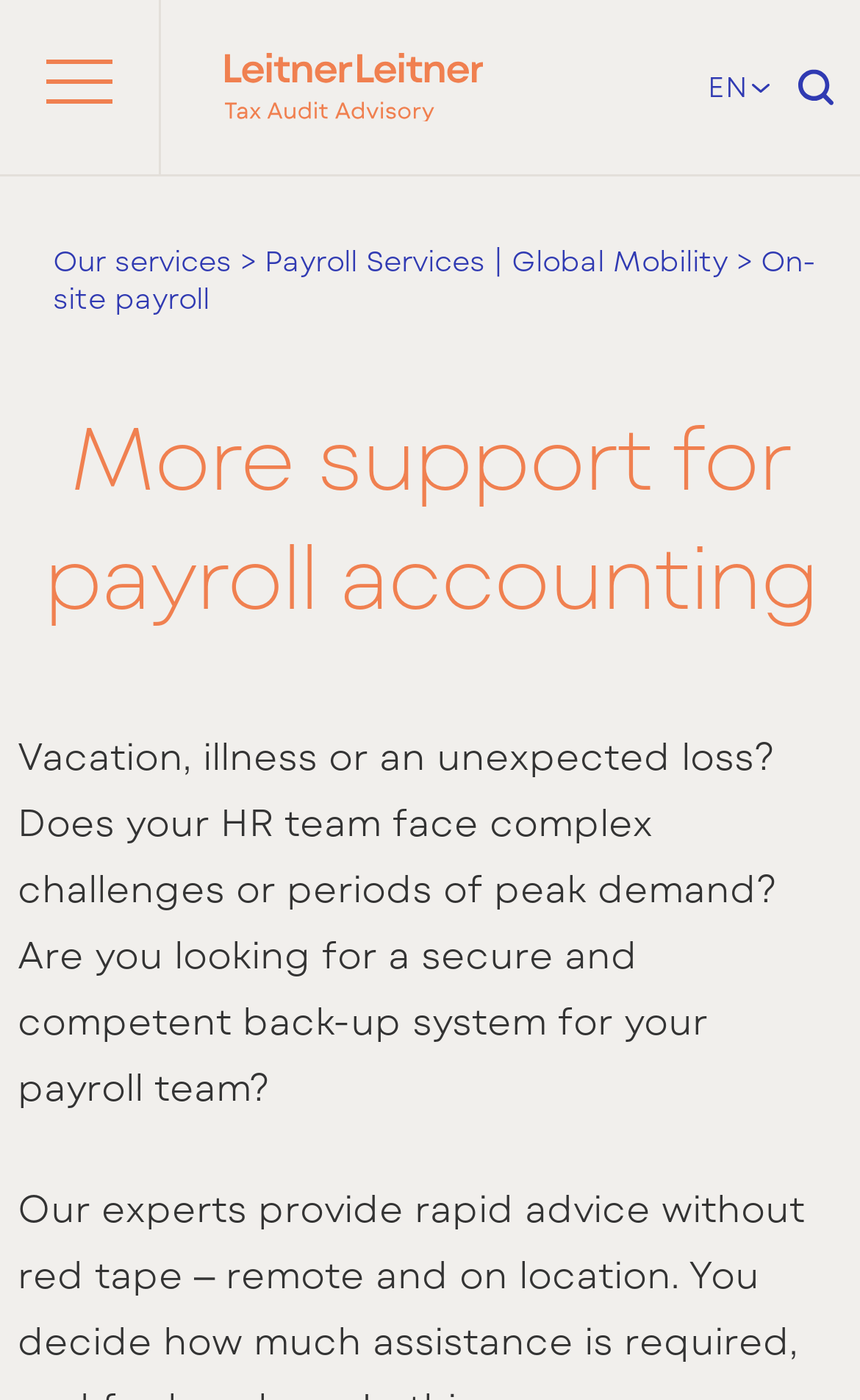Find the UI element described as: "aria-label="Menu"" and predict its bounding box coordinates. Ensure the coordinates are four float numbers between 0 and 1, [left, top, right, bottom].

[0.028, 0.0, 0.156, 0.124]